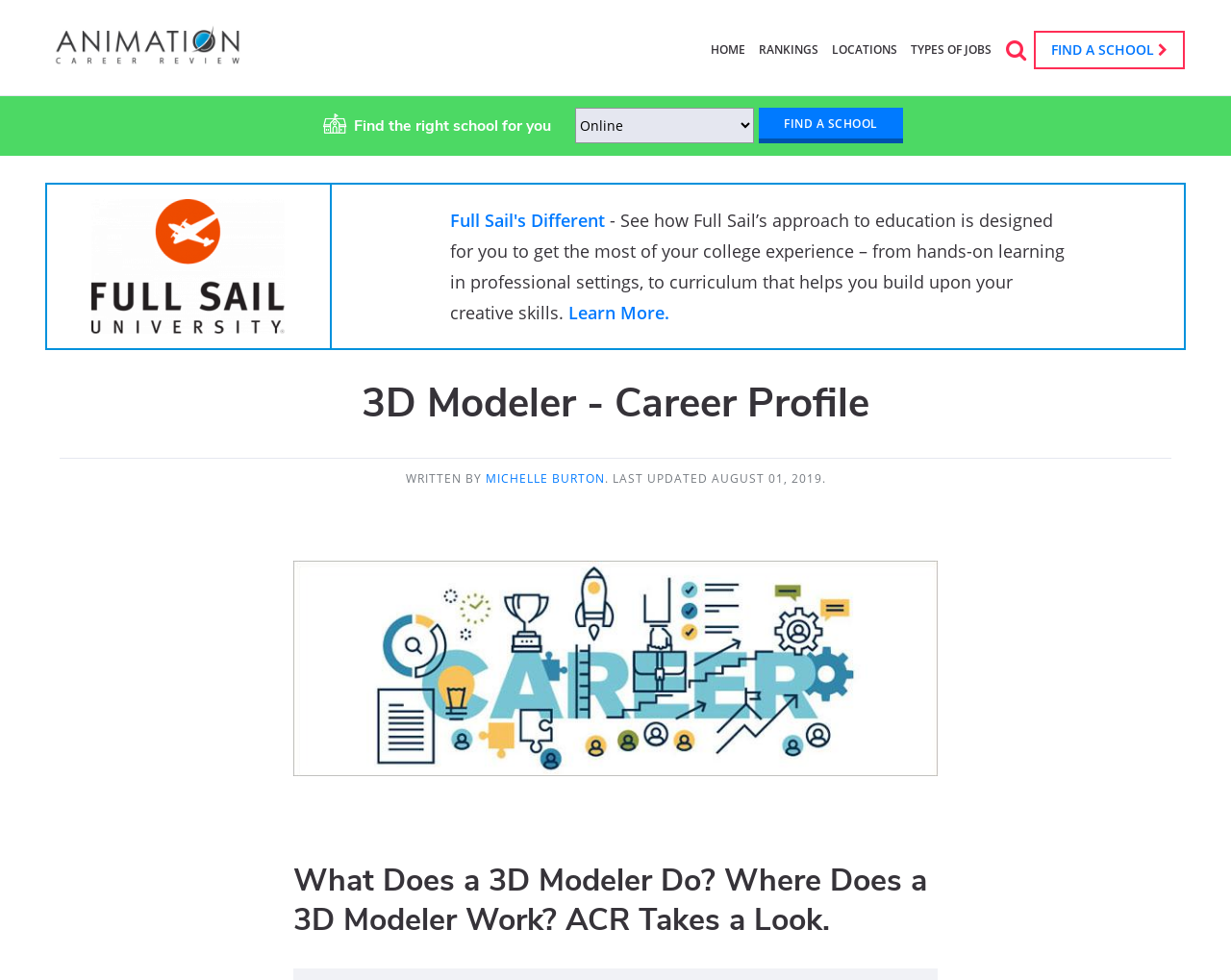What is the name of the university logo displayed? Examine the screenshot and reply using just one word or a brief phrase.

Full Sail University